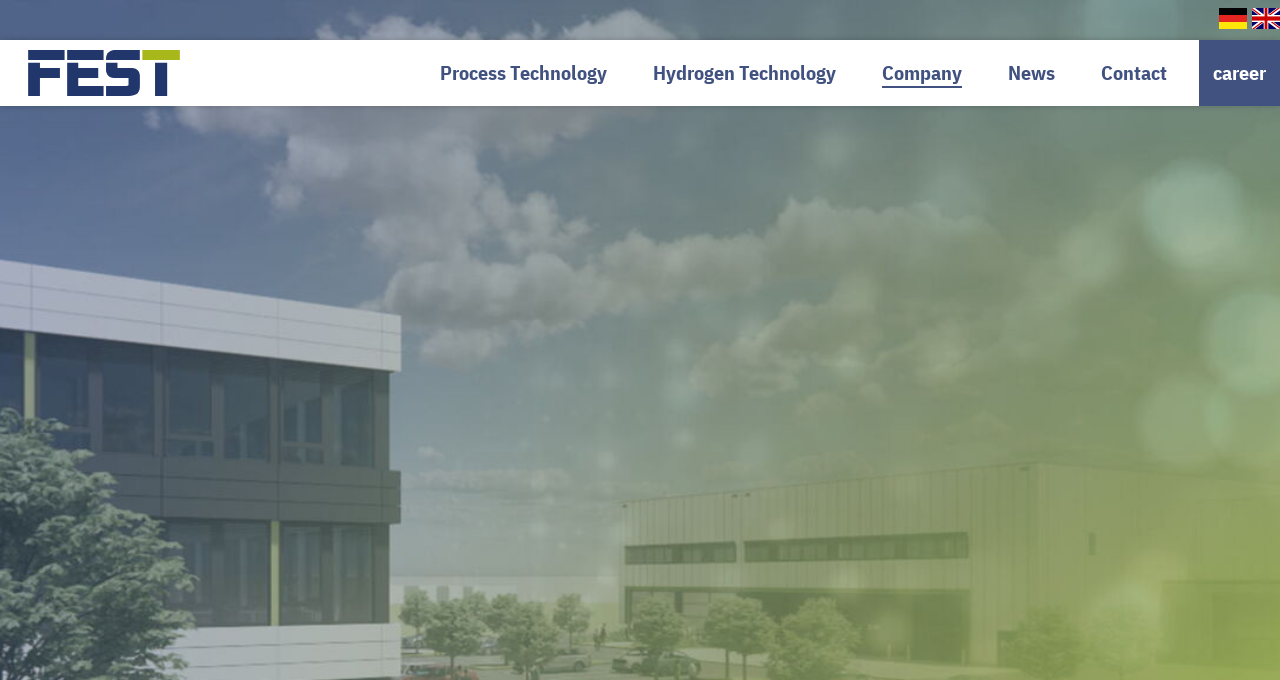Given the element description, predict the bounding box coordinates in the format (top-left x, top-left y, bottom-right x, bottom-right y). Make sure all values are between 0 and 1. Here is the element description: EN

[0.978, 0.012, 1.0, 0.043]